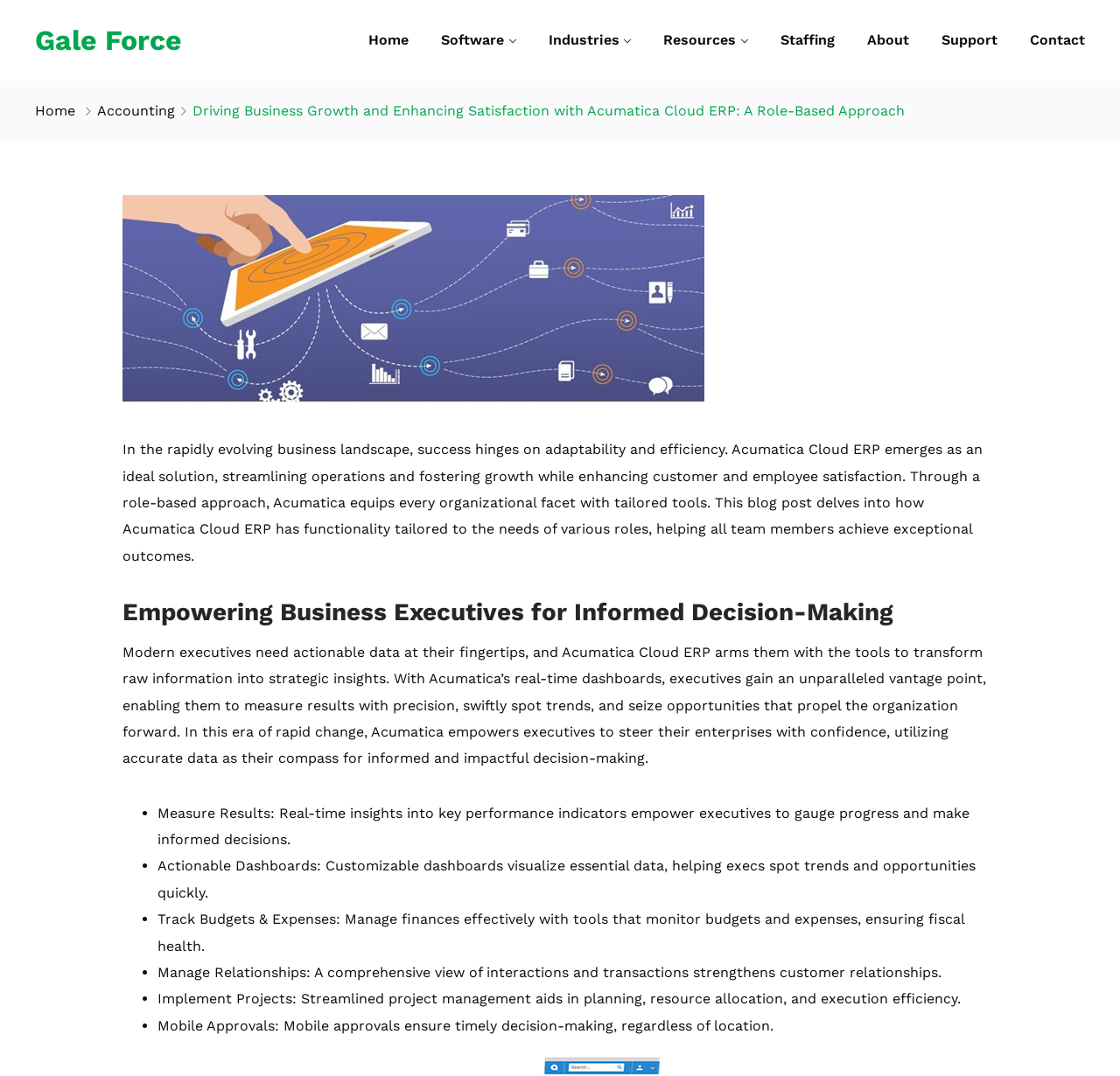For the following element description, predict the bounding box coordinates in the format (top-left x, top-left y, bottom-right x, bottom-right y). All values should be floating point numbers between 0 and 1. Description: Resources

[0.58, 0.012, 0.68, 0.063]